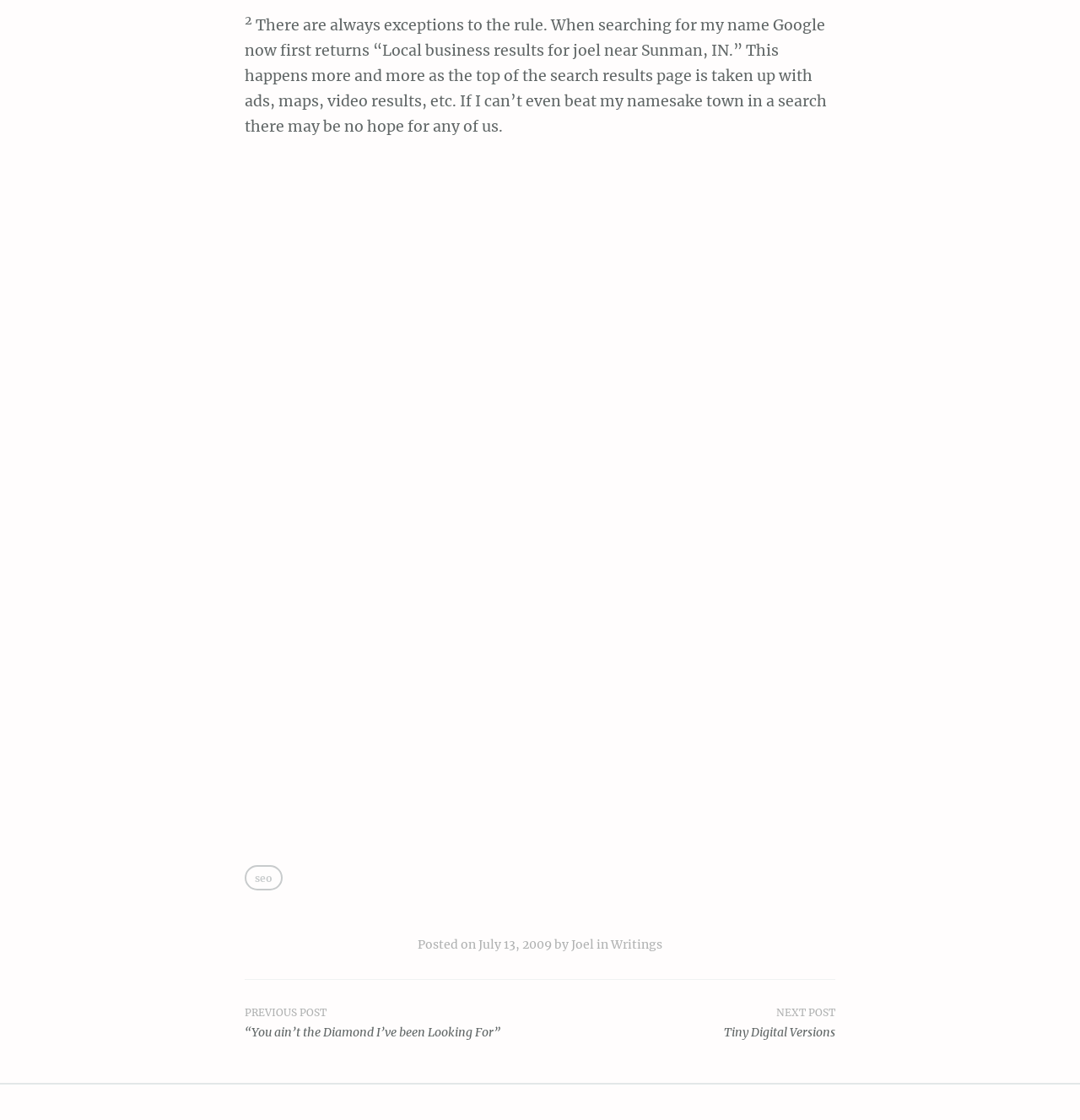Give the bounding box coordinates for the element described as: "July 13, 2009January 13, 2010".

[0.443, 0.836, 0.511, 0.85]